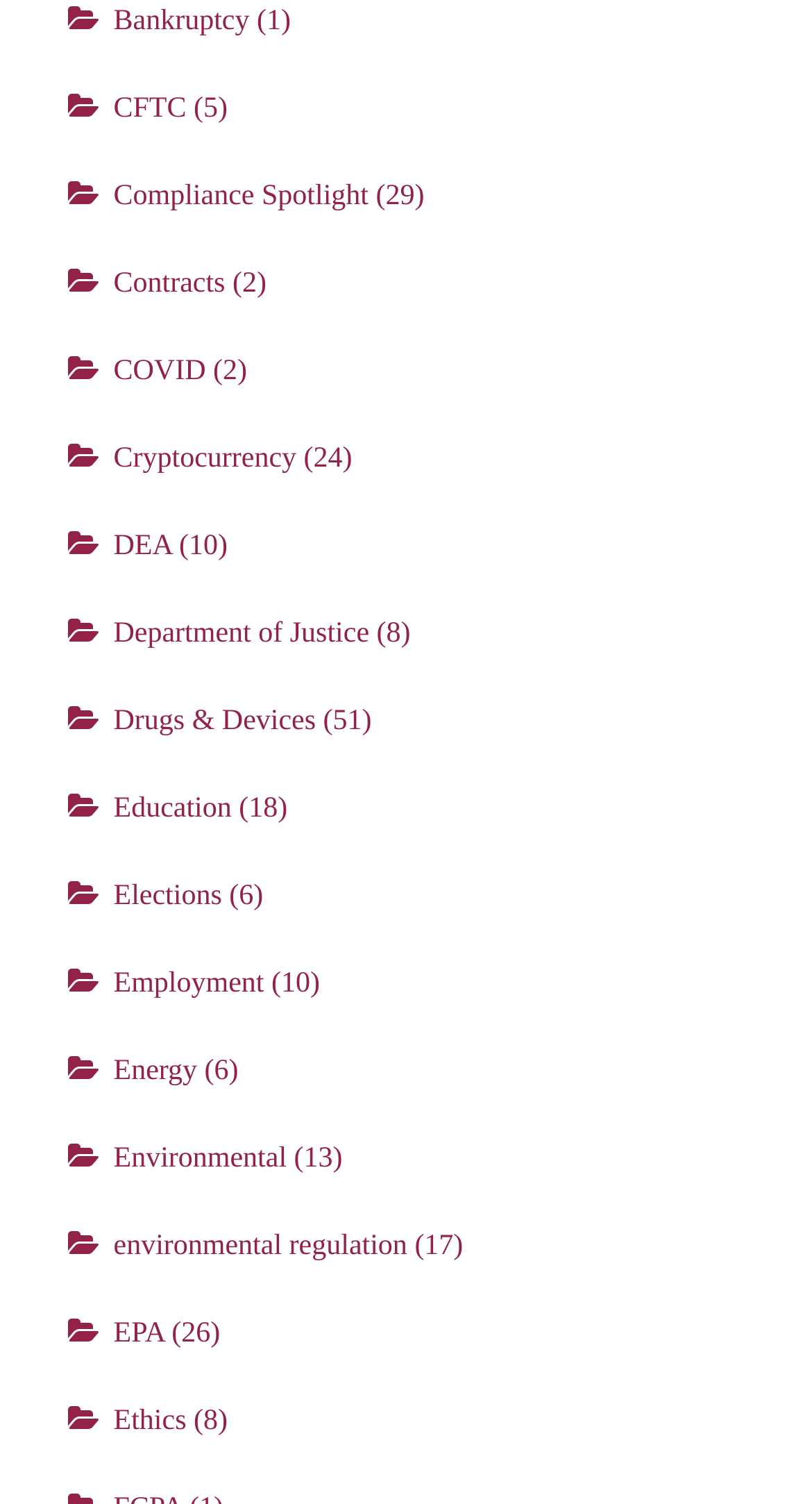Please reply with a single word or brief phrase to the question: 
What is the topic with the most links?

Drugs & Devices